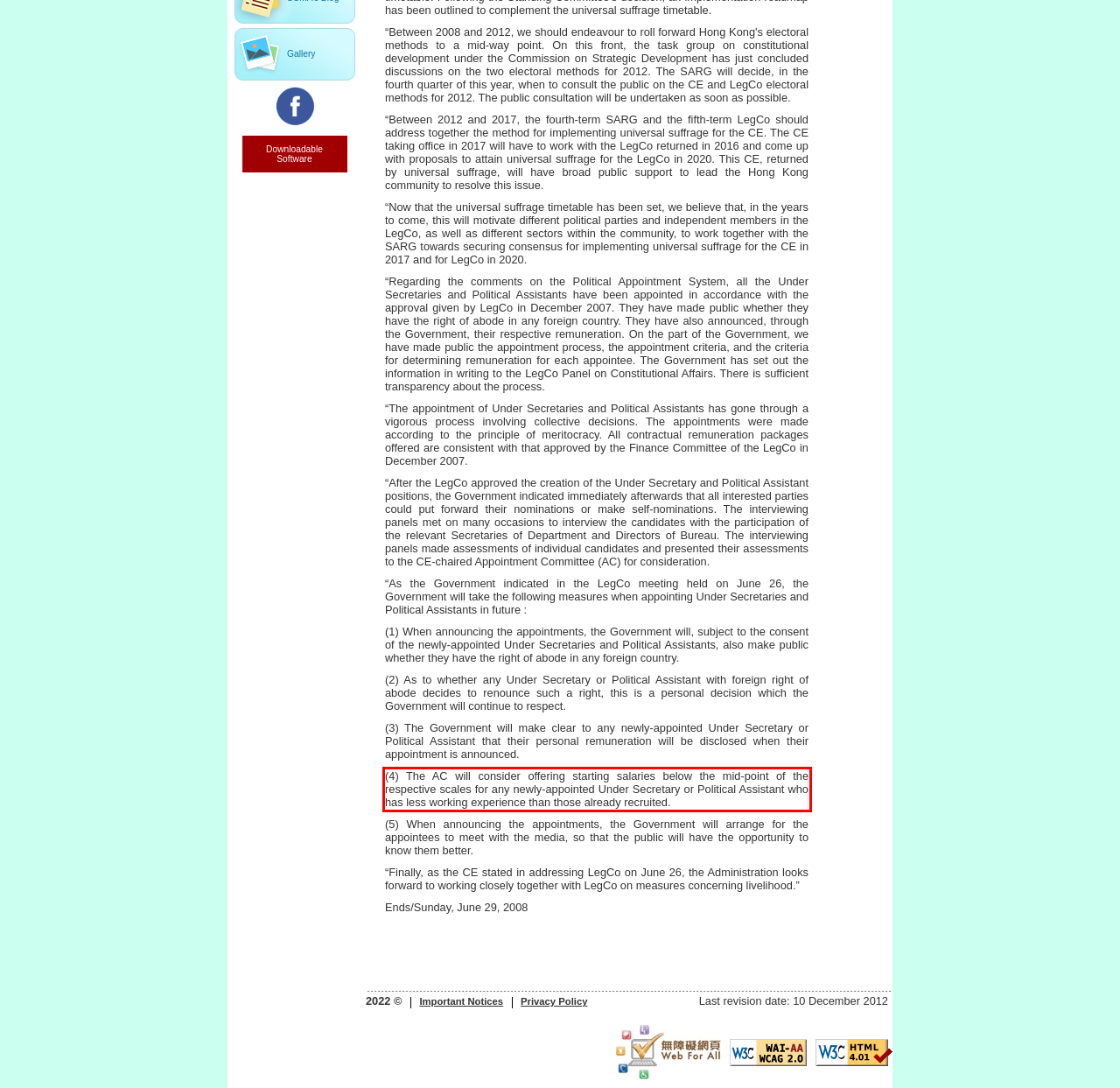Within the screenshot of the webpage, locate the red bounding box and use OCR to identify and provide the text content inside it.

(4) The AC will consider offering starting salaries below the mid-point of the respective scales for any newly-appointed Under Secretary or Political Assistant who has less working experience than those already recruited.